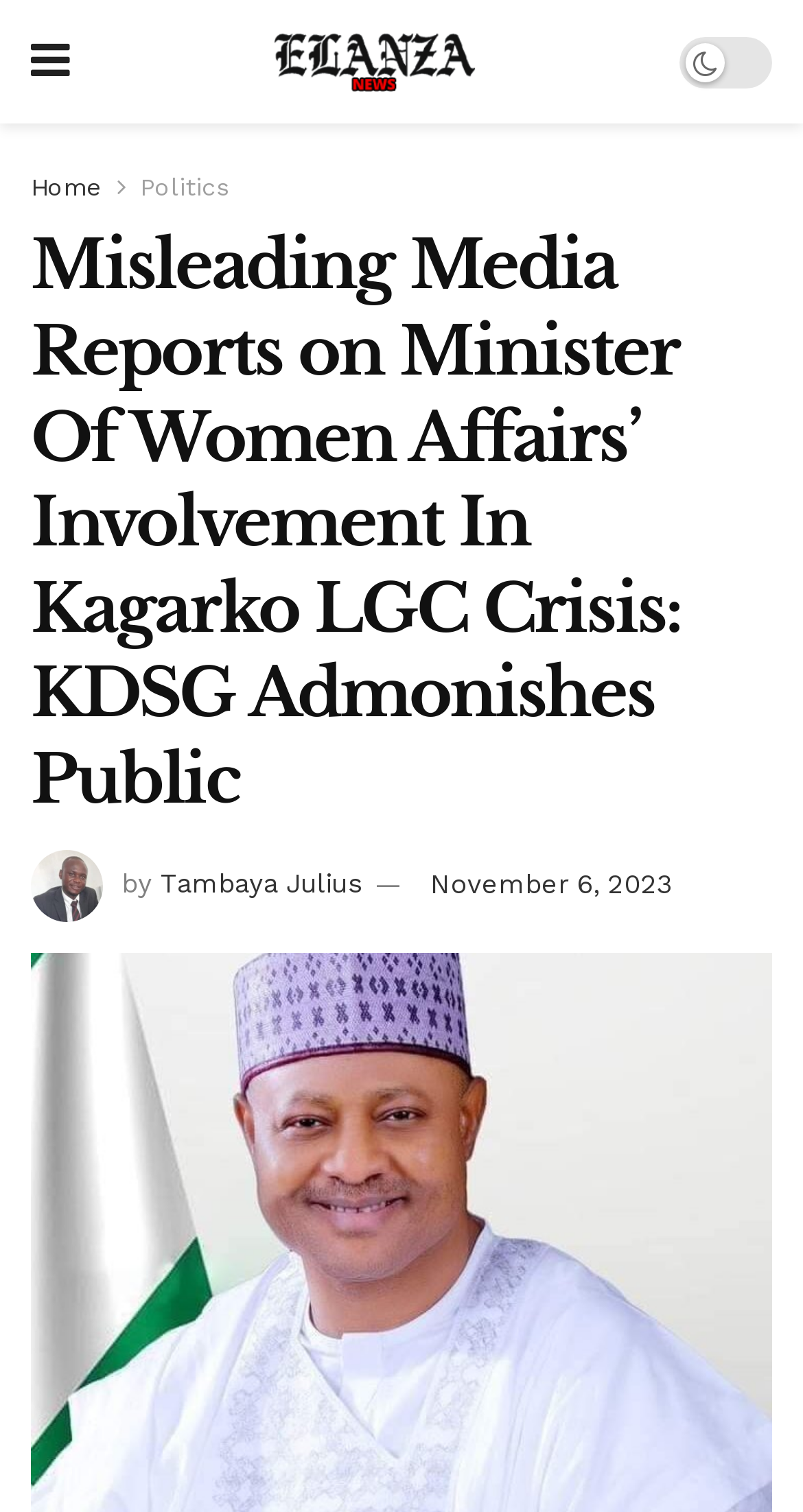When was the article published?
Use the information from the image to give a detailed answer to the question.

I found the answer by looking at the link element with the text 'November 6, 2023', which suggests that it is the publication date of the article.